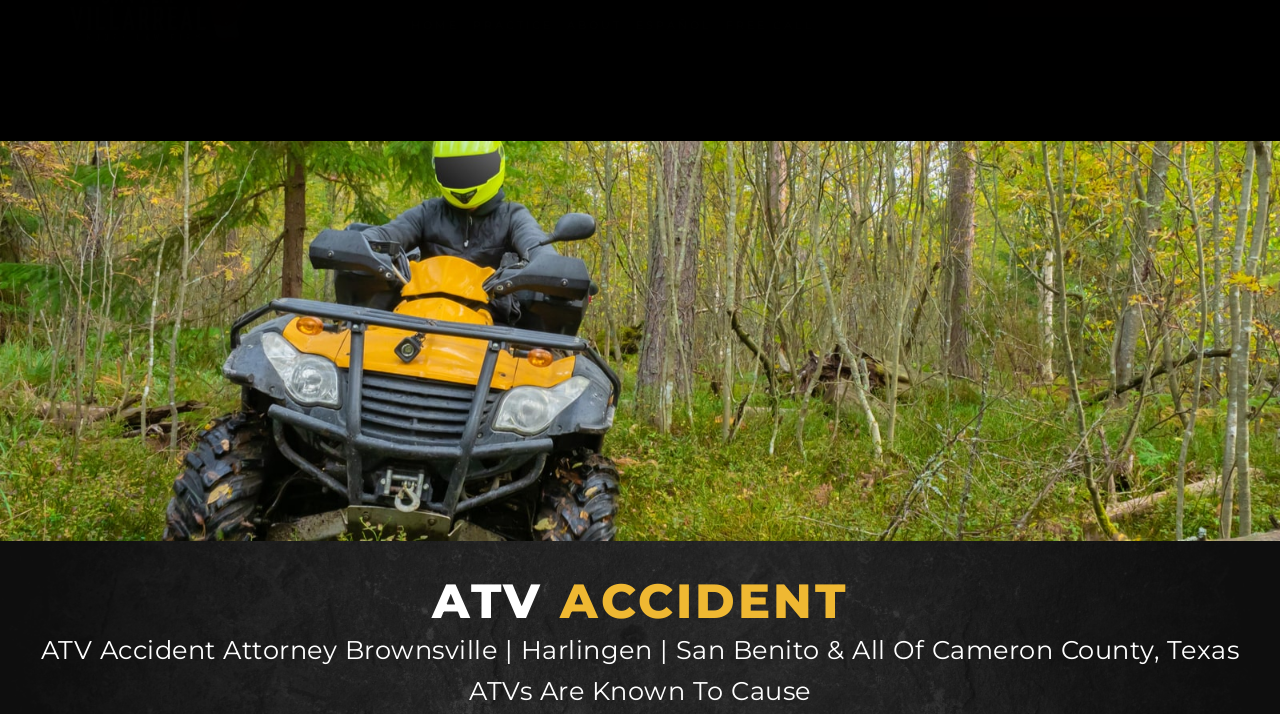What is the phone number for a free consultation?
Please look at the screenshot and answer in one word or a short phrase.

(956) 300-0000